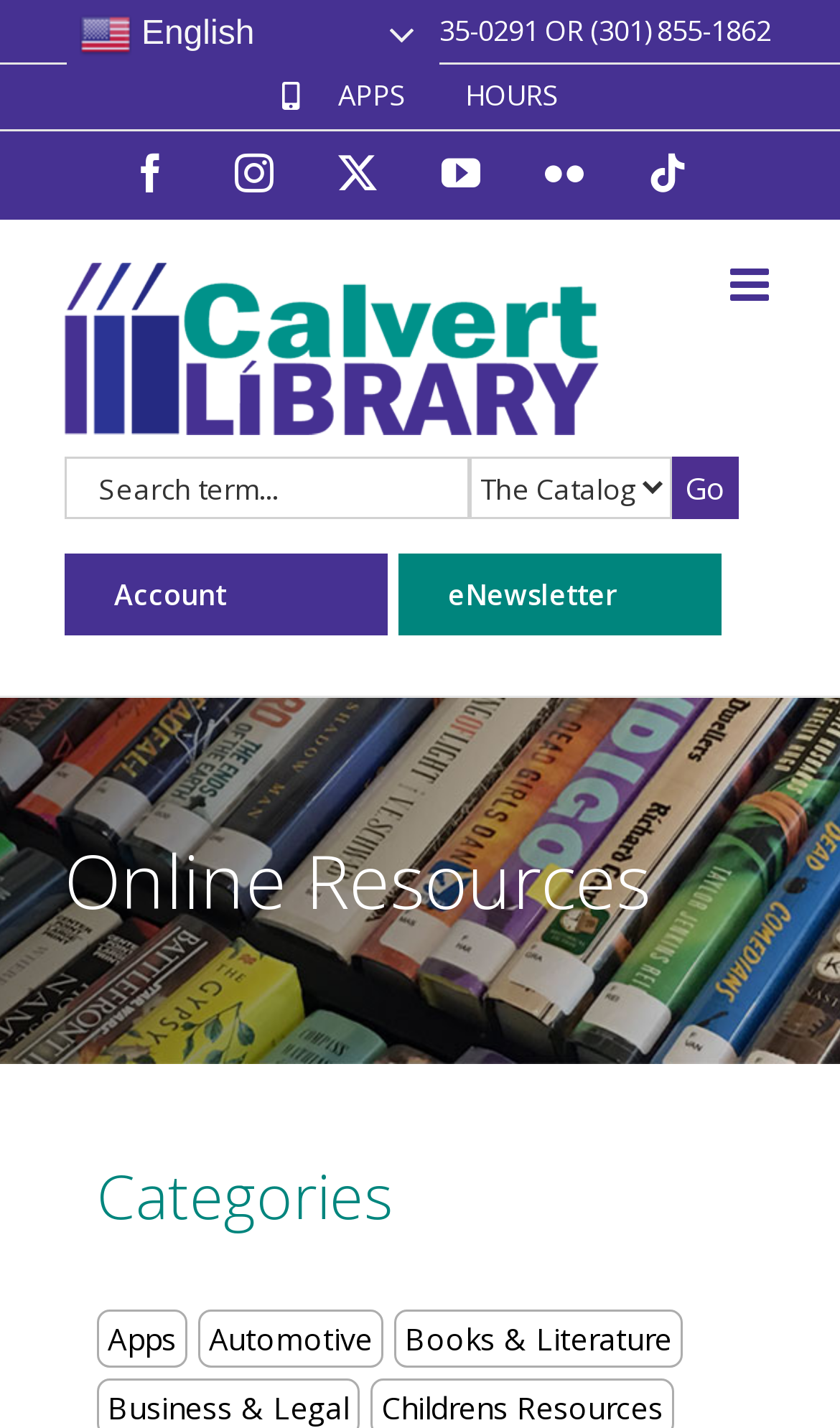What social media platforms does the library have?
Please provide a single word or phrase as your answer based on the image.

Facebook, Instagram, YouTube, Flickr, Tiktok